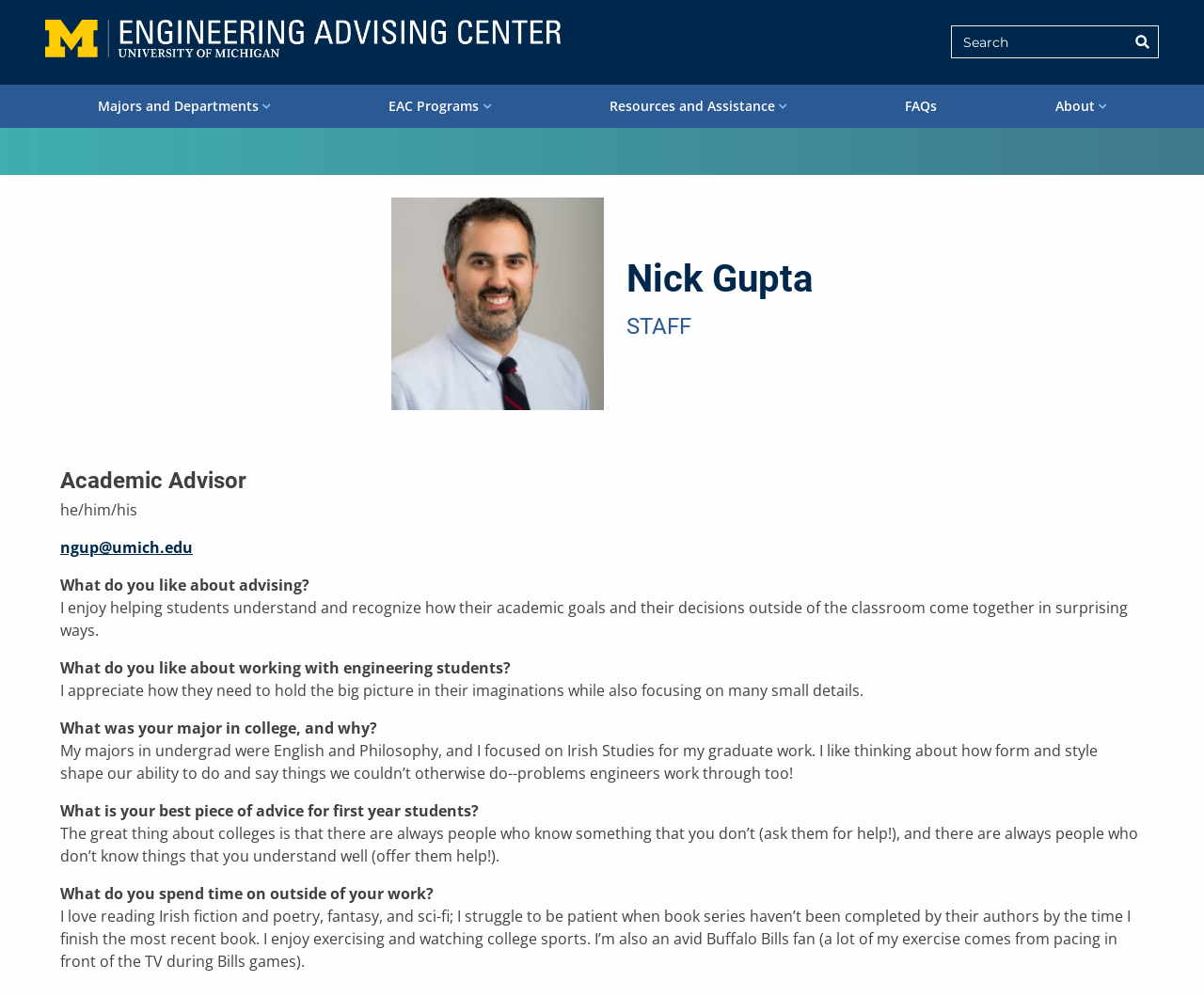With reference to the screenshot, provide a detailed response to the question below:
What are the academic advisor's majors in college?

I found the answer by looking at the StaticText element with the text 'My majors in undergrad were English and Philosophy...' inside the article element, which is a child of the main element.